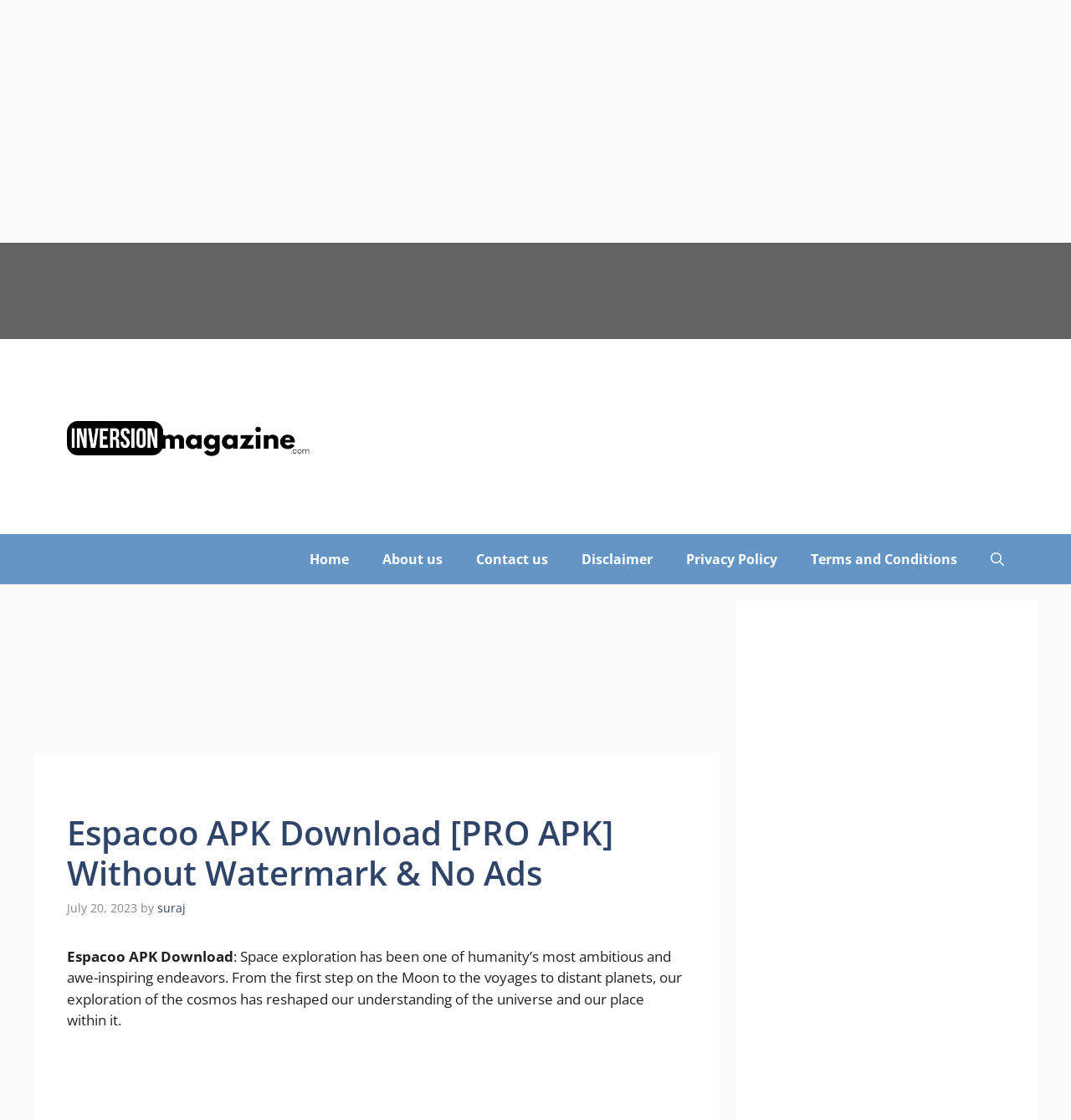Who wrote the article about Espacoo APK download?
Using the details from the image, give an elaborate explanation to answer the question.

The webpage has a section with the author's name, which is 'suraj', as indicated by the link 'suraj' next to the text 'by'.